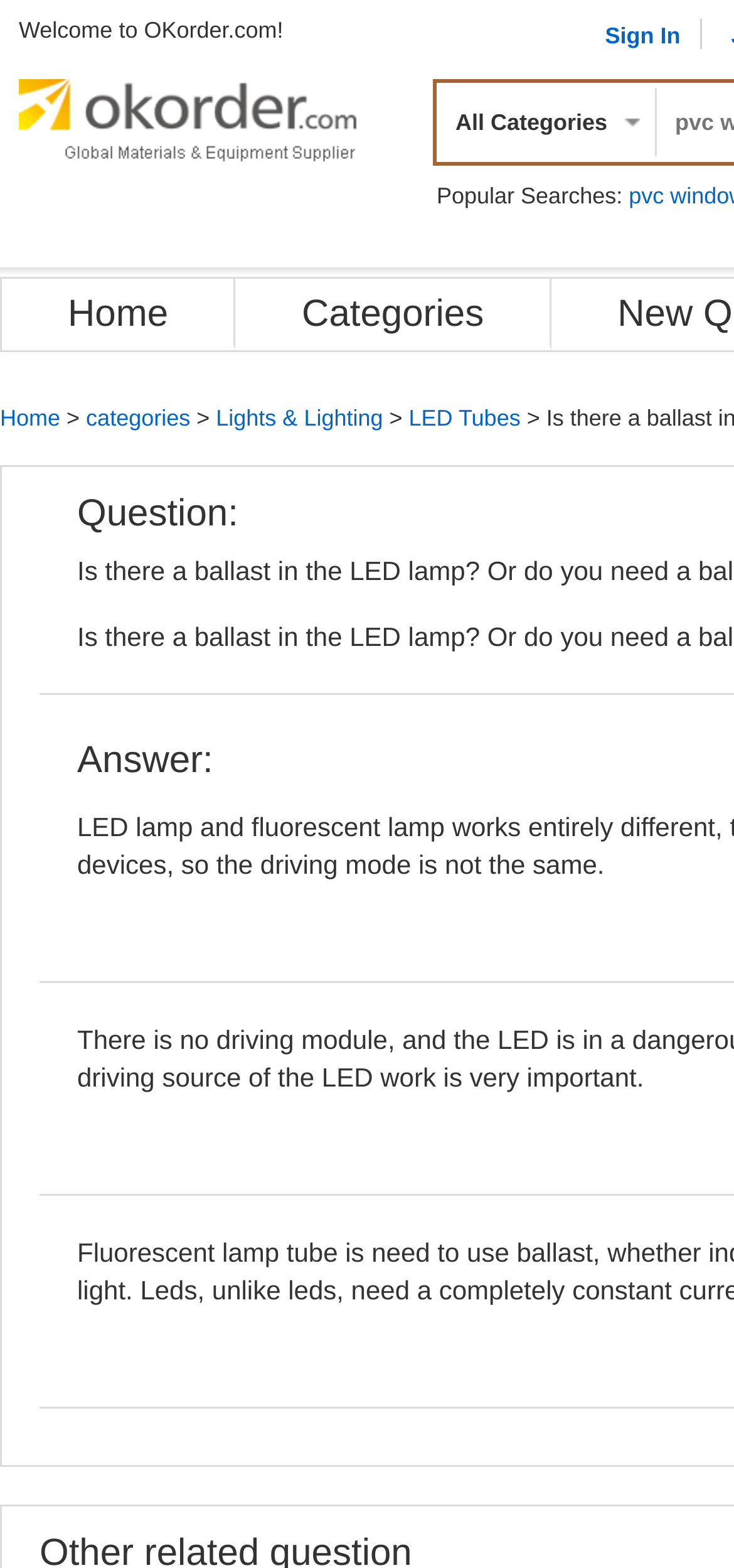What is the purpose of the 'All Categories' button?
Please respond to the question thoroughly and include all relevant details.

The purpose of the 'All Categories' button can be inferred by its location and text content. It is located next to the 'Popular Searches:' static text element, suggesting that it is related to categorization. The text content 'All Categories' implies that clicking the button will display all available categories on the website.